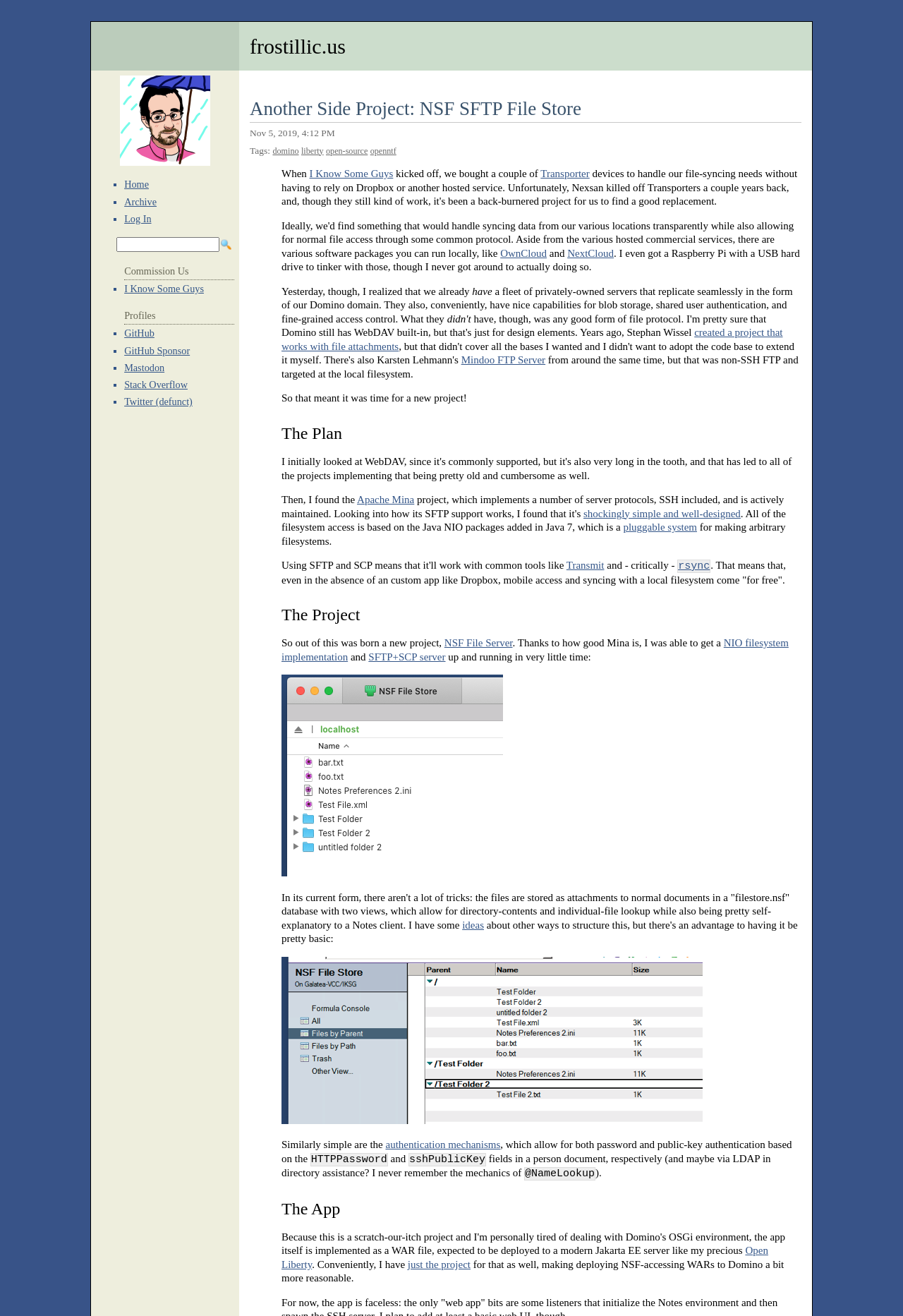Can you provide the bounding box coordinates for the element that should be clicked to implement the instruction: "Search in the 'Search Archives' textbox"?

[0.129, 0.18, 0.243, 0.192]